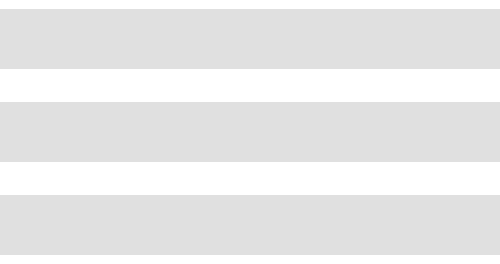Offer an in-depth description of the image.

The image features a panoramic view of Sloane Square, an elegant and vibrant area in London known for its shops, restaurants, and cultural landmarks. Below the image, the accompanying text highlights various recommended dining establishments, including Colbert, Cote Brasserie, and The Botanist, each offering unique culinary experiences. This information indicates that Sloane Square is a favored destination for visitors seeking both fine dining and cozy neighborhood vibes. The area is characterized by its charming atmosphere and is often frequented by both locals and tourists.